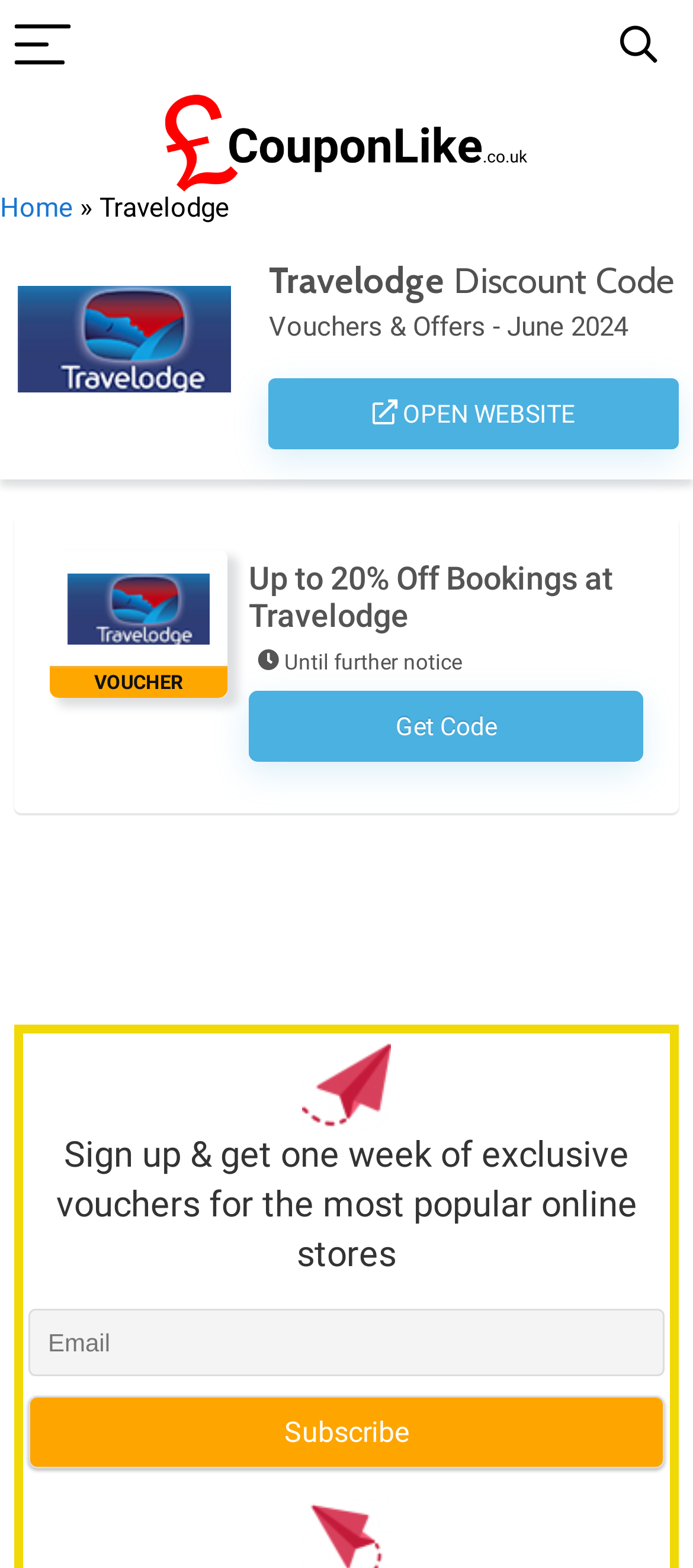Describe the entire webpage, focusing on both content and design.

The webpage is about Travelodge discount codes and vouchers. At the top left corner, there is a menu button with an accompanying image. On the top right corner, there is a search button. Below the search button, the Couponlike logo is displayed, which is a link. 

To the right of the menu button, there are links to the home page and a static text "»". Next to these links, the text "Travelodge" is displayed, accompanied by an image of the Travelodge logo. 

Below these elements, a heading "Travelodge Discount Code" is centered, followed by a subheading "Vouchers & Offers - June 2024". A link to open the Travelodge website is placed below the subheading. 

On the left side of the webpage, there is a section dedicated to a specific voucher offer, which includes an image of the Travelodge logo, a heading "Up to 20% Off Bookings at Travelodge", and a static text "Until further notice". 

To the right of this section, there are two static texts: "VOUCHER" and "Get Code". Below these texts, there is another static text "No Code Necessary". An image of an e-mail sign is placed below these elements. 

Further down the webpage, there is a static text promoting exclusive vouchers for popular online stores. Below this text, there is a textbox and a subscribe button, allowing users to sign up for the vouchers.